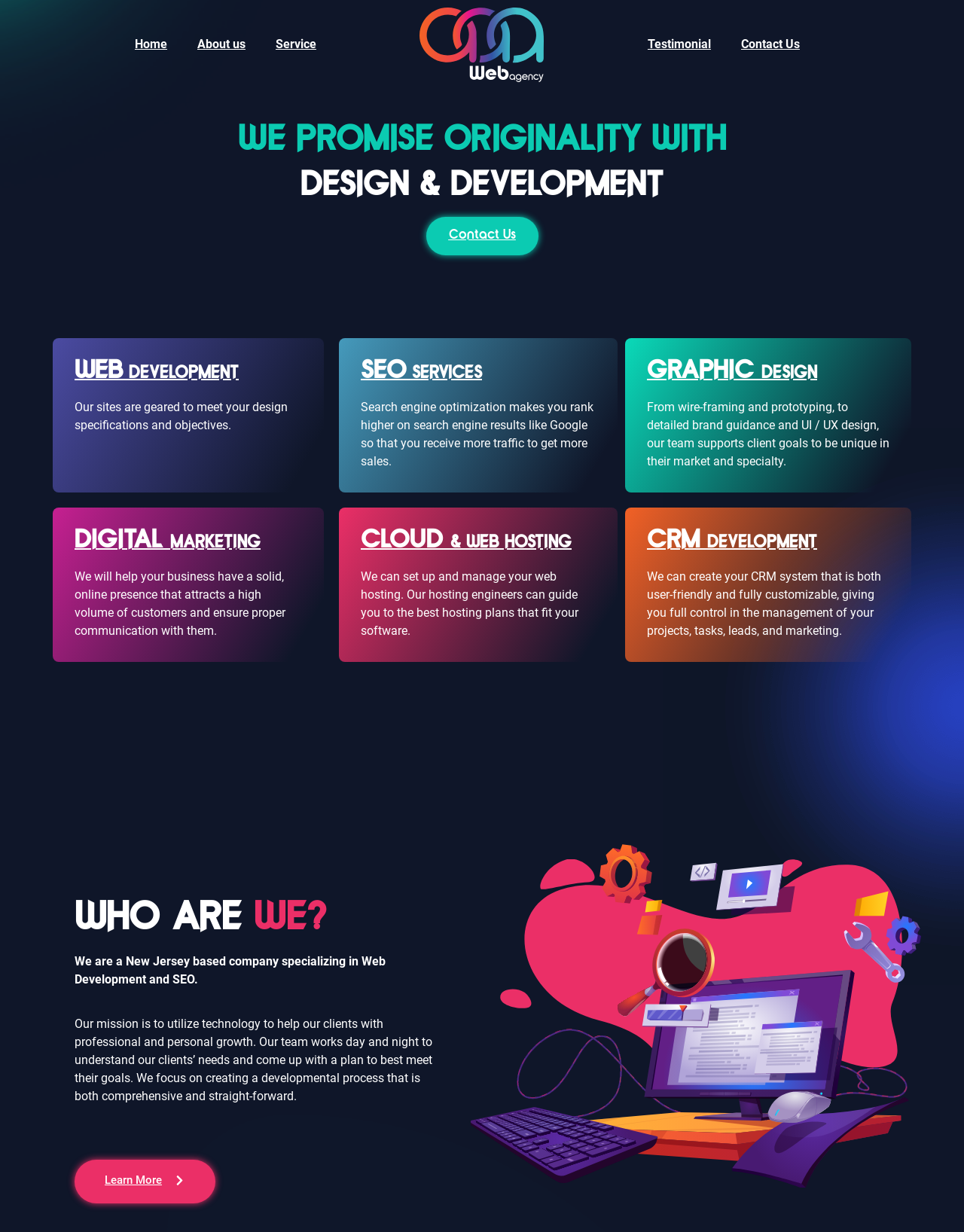Please determine the bounding box coordinates of the element's region to click in order to carry out the following instruction: "Contact Us". The coordinates should be four float numbers between 0 and 1, i.e., [left, top, right, bottom].

[0.753, 0.022, 0.845, 0.05]